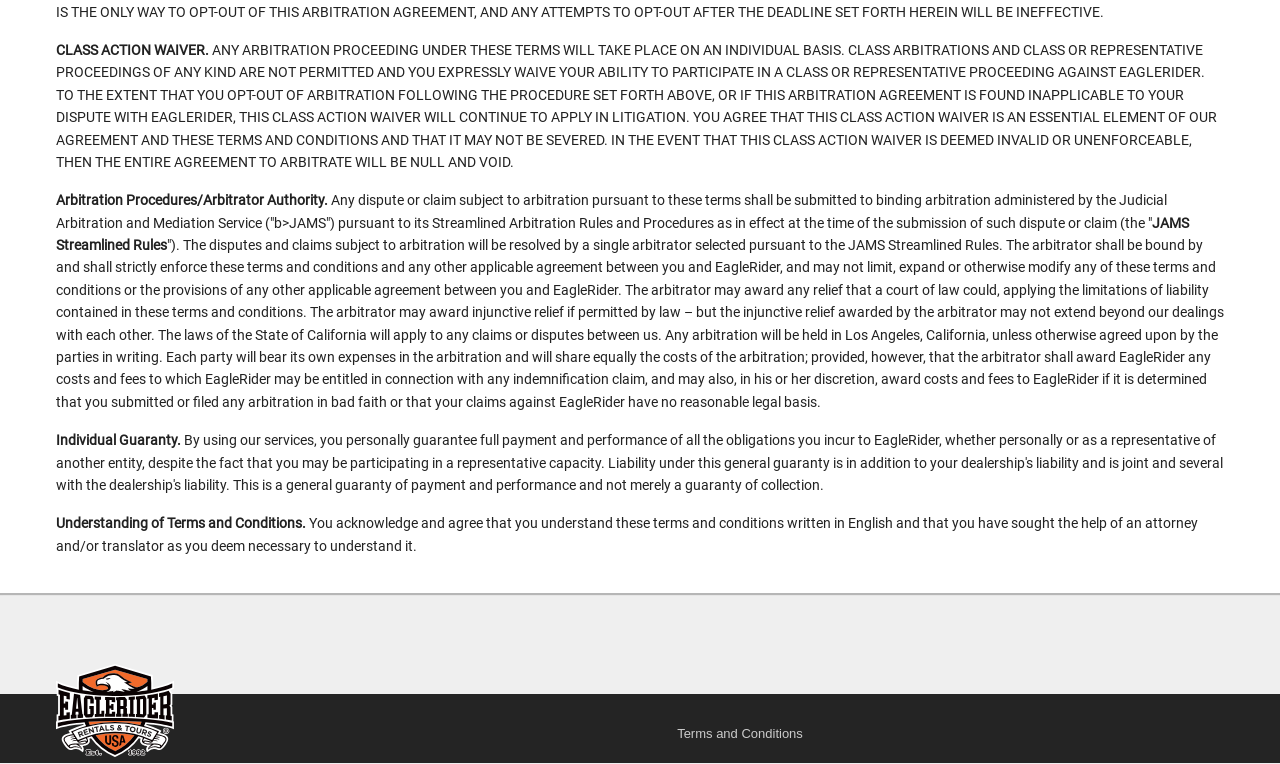What is the purpose of the arbitration?
Answer the question with detailed information derived from the image.

Based on the webpage, it appears that the arbitration is a process to resolve disputes between EagleRider and its customers. The webpage outlines the procedures for arbitration, including the selection of an arbitrator and the rules that will be followed. The purpose of arbitration is to provide a binding resolution to disputes, as stated in the webpage.